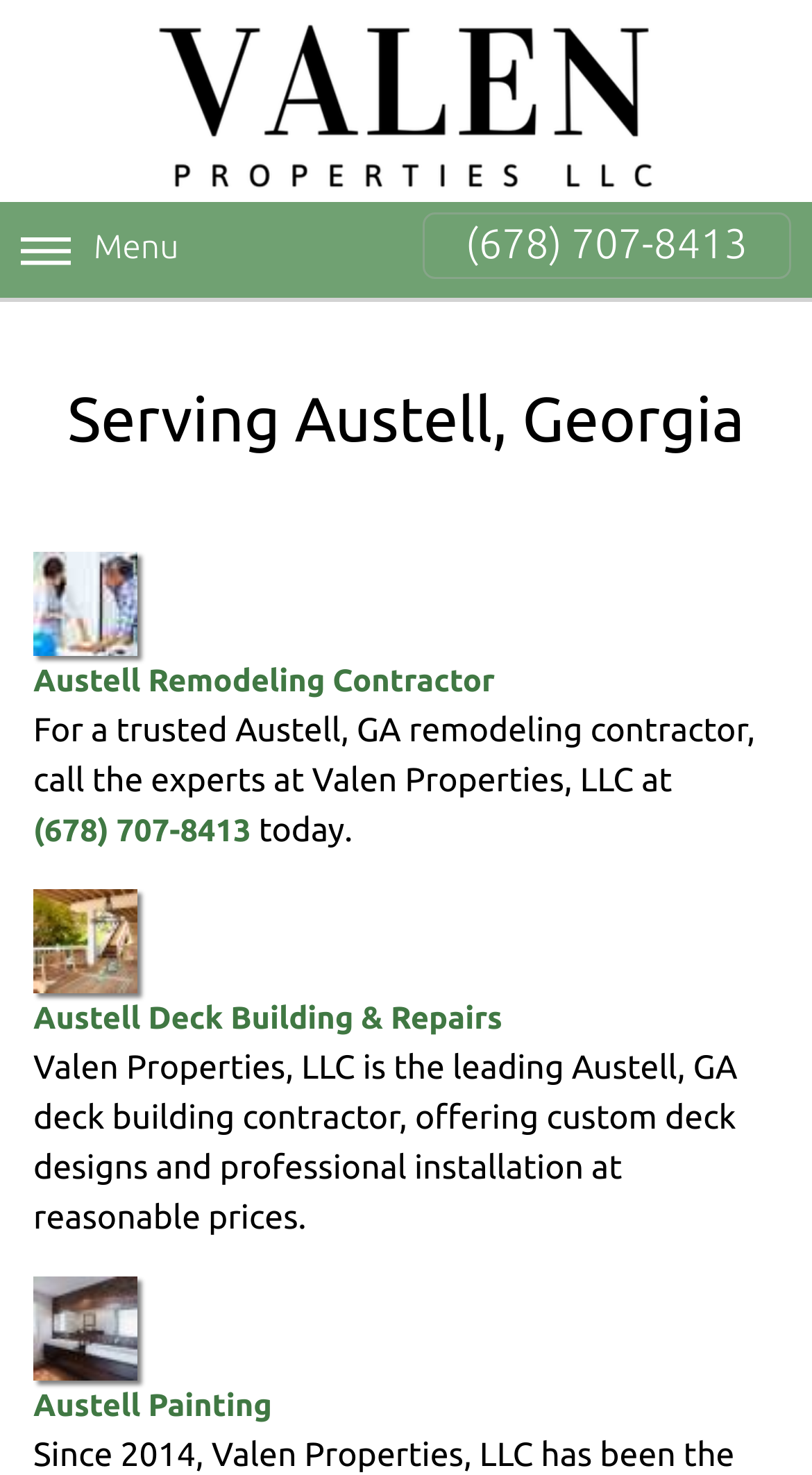Detail the webpage's structure and highlights in your description.

The webpage is about the services provided by Valen Properties, LLC in Austell, Georgia. At the top, there is a logo image of Valen Properties, LLC, taking up most of the width. Below the logo, there is a "Menu" text on the left side. On the right side, there is a phone number "(678) 707-8413" in the form of a link.

Below the menu and phone number, there is a heading "Serving Austell, Georgia" that spans almost the entire width. Underneath the heading, there is a section about Austell Remodeling Contractor services, which includes a link with a brief description and an image on the left side. The image is a small thumbnail, taking up about one-sixth of the width.

Following the remodeling contractor section, there is a paragraph of text describing the services provided by Valen Properties, LLC, along with another instance of the phone number "(678) 707-8413" in the form of a link. The text and phone number are aligned to the left side.

Below the paragraph, there are three sections, each describing a different service: Austell Deck Building & Repairs, and Austell Painting. Each section has a link with a brief description and an image on the left side, similar to the remodeling contractor section. The images are small thumbnails, taking up about one-sixth of the width. The text in each section is aligned to the left side.